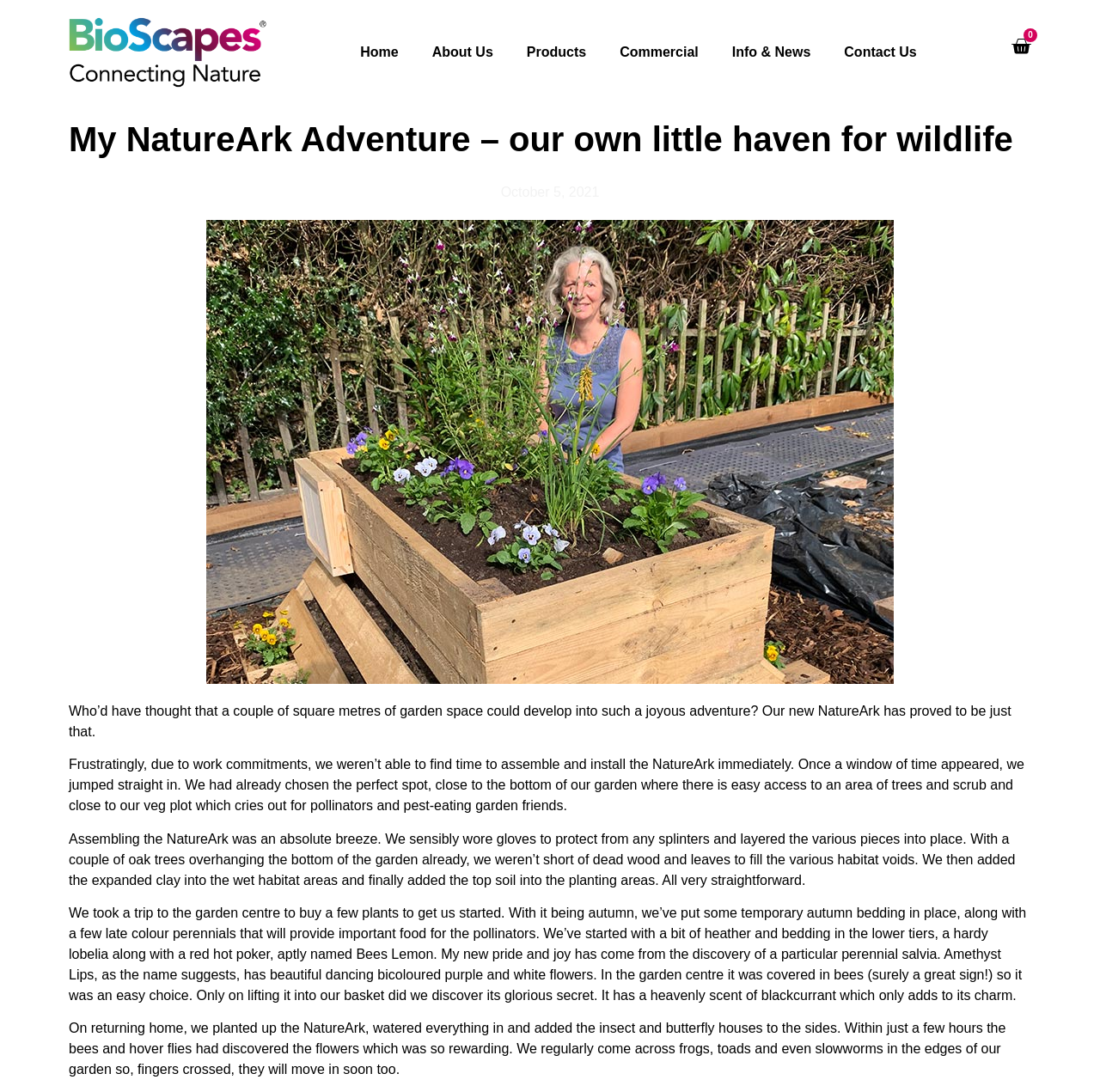Using the provided element description: "Commercial", identify the bounding box coordinates. The coordinates should be four floats between 0 and 1 in the order [left, top, right, bottom].

[0.563, 0.041, 0.635, 0.055]